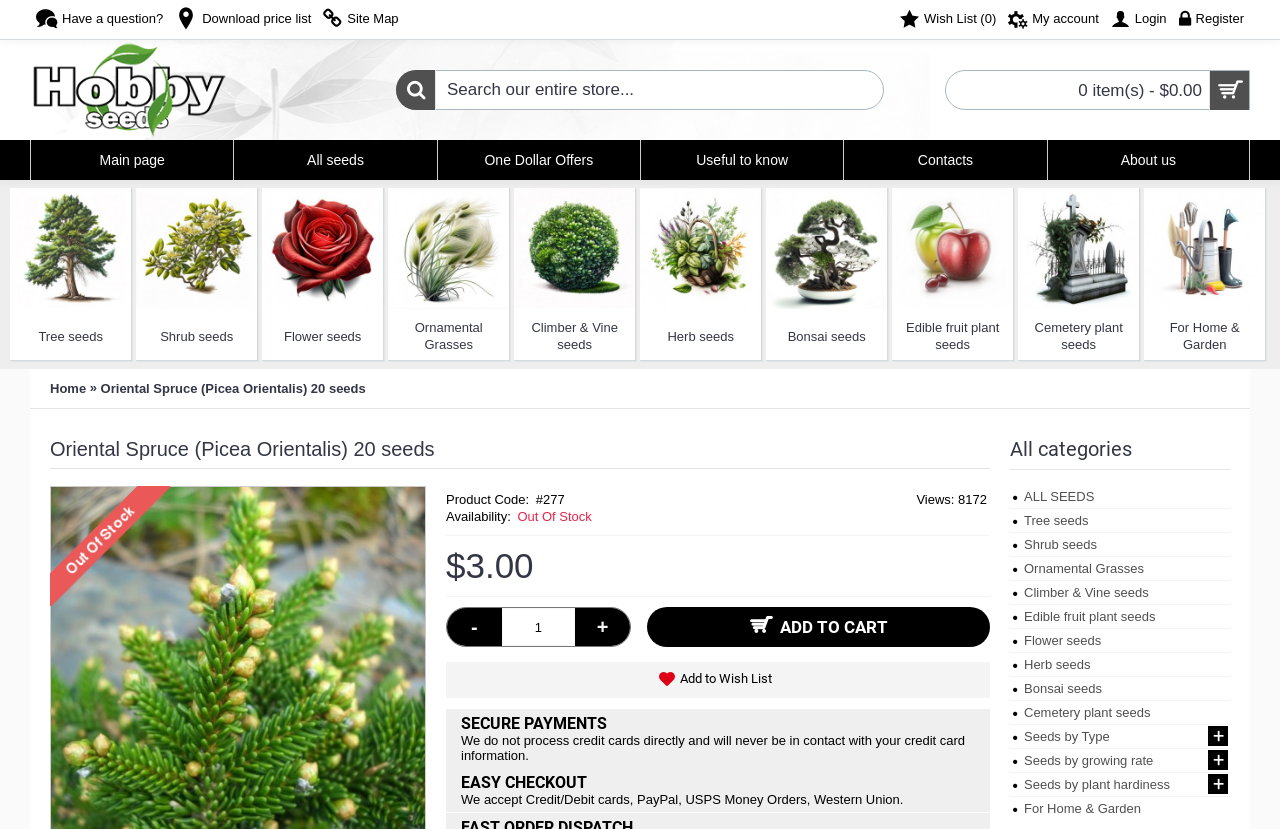Using the element description: "Cemetery plant seeds", determine the bounding box coordinates. The coordinates should be in the format [left, top, right, bottom], with values between 0 and 1.

[0.795, 0.373, 0.89, 0.435]